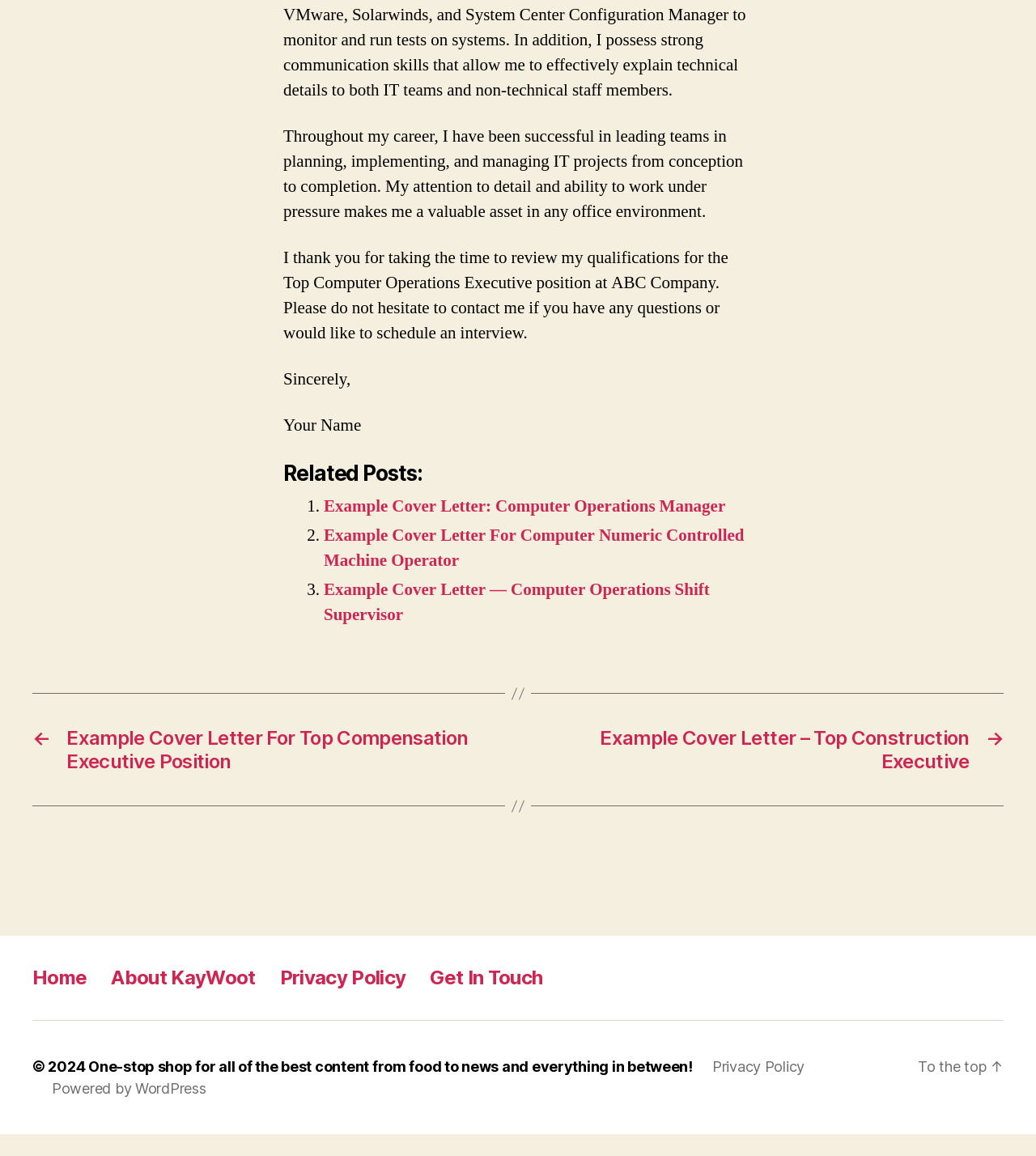Locate the bounding box coordinates of the segment that needs to be clicked to meet this instruction: "Click on 'Writing'".

None